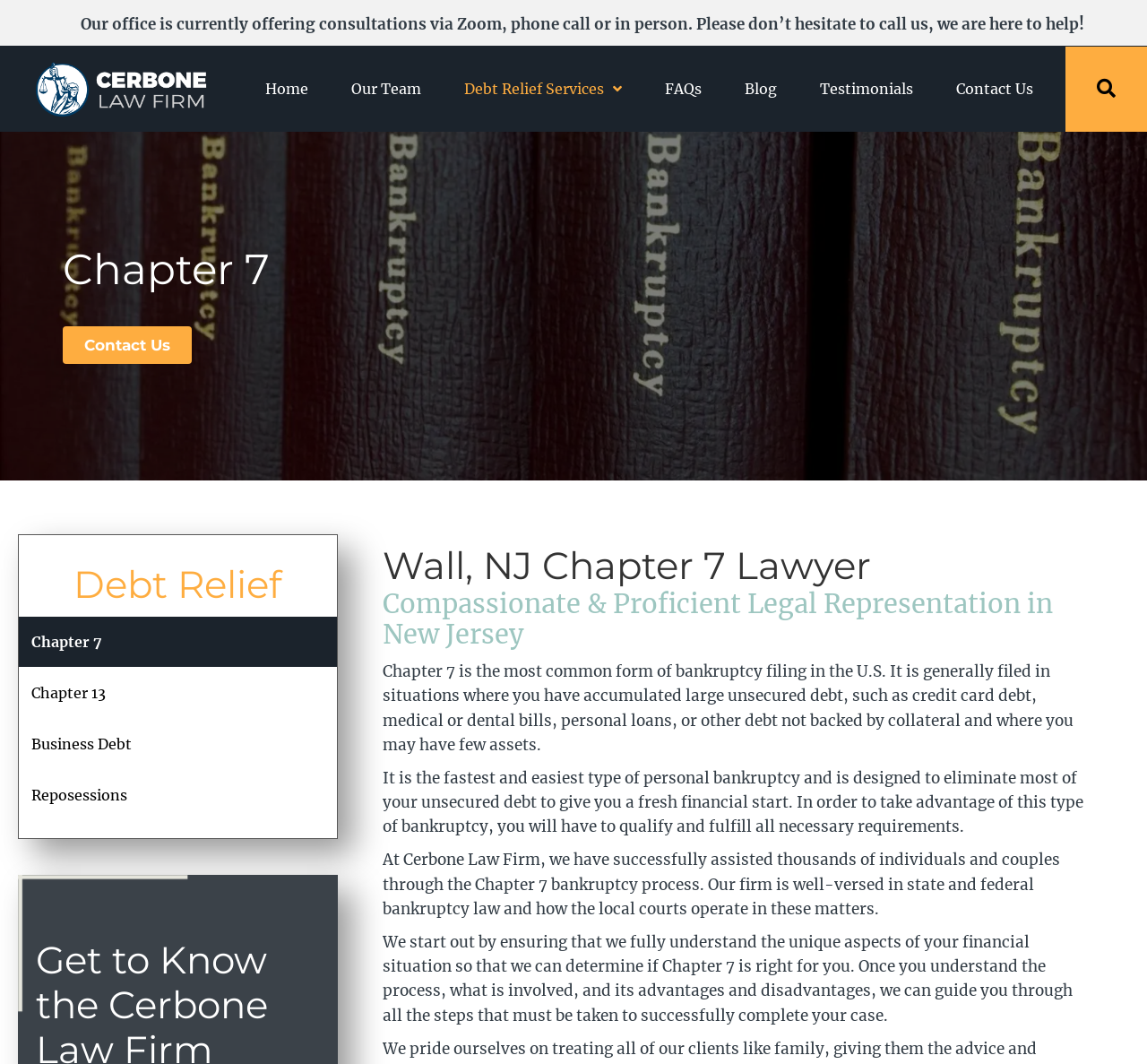Indicate the bounding box coordinates of the clickable region to achieve the following instruction: "Click the 'Contact Us' button."

[0.055, 0.307, 0.167, 0.342]